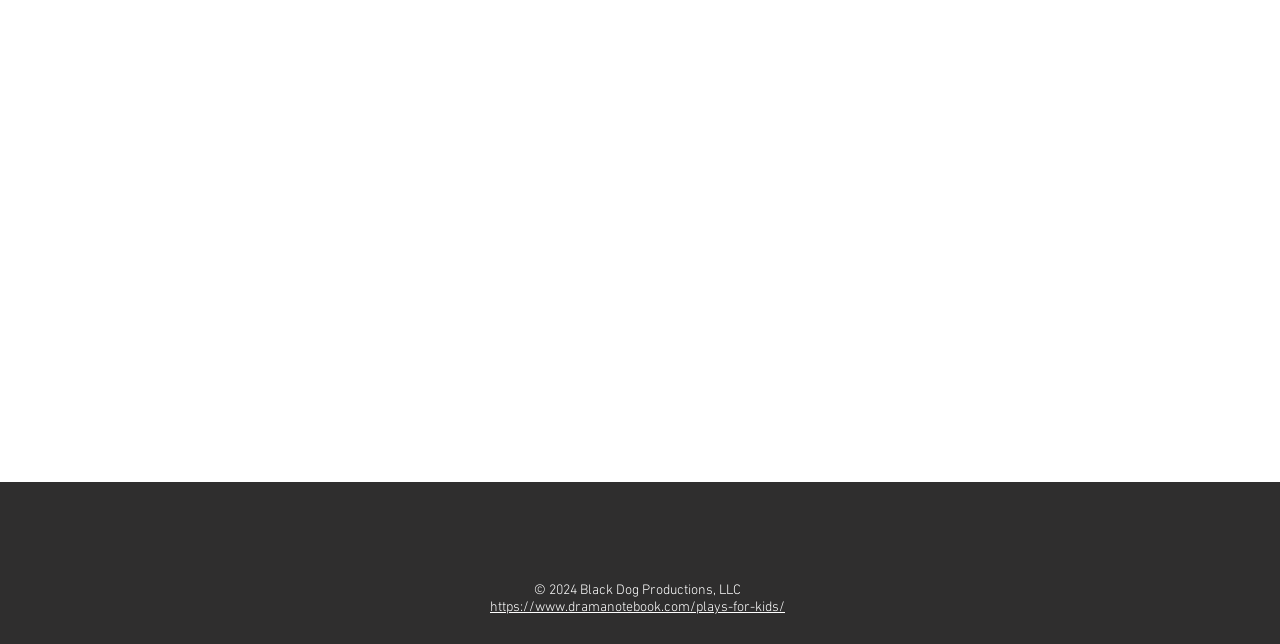Given the following UI element description: "aria-label="YouTube Social Icon"", find the bounding box coordinates in the webpage screenshot.

[0.487, 0.826, 0.51, 0.873]